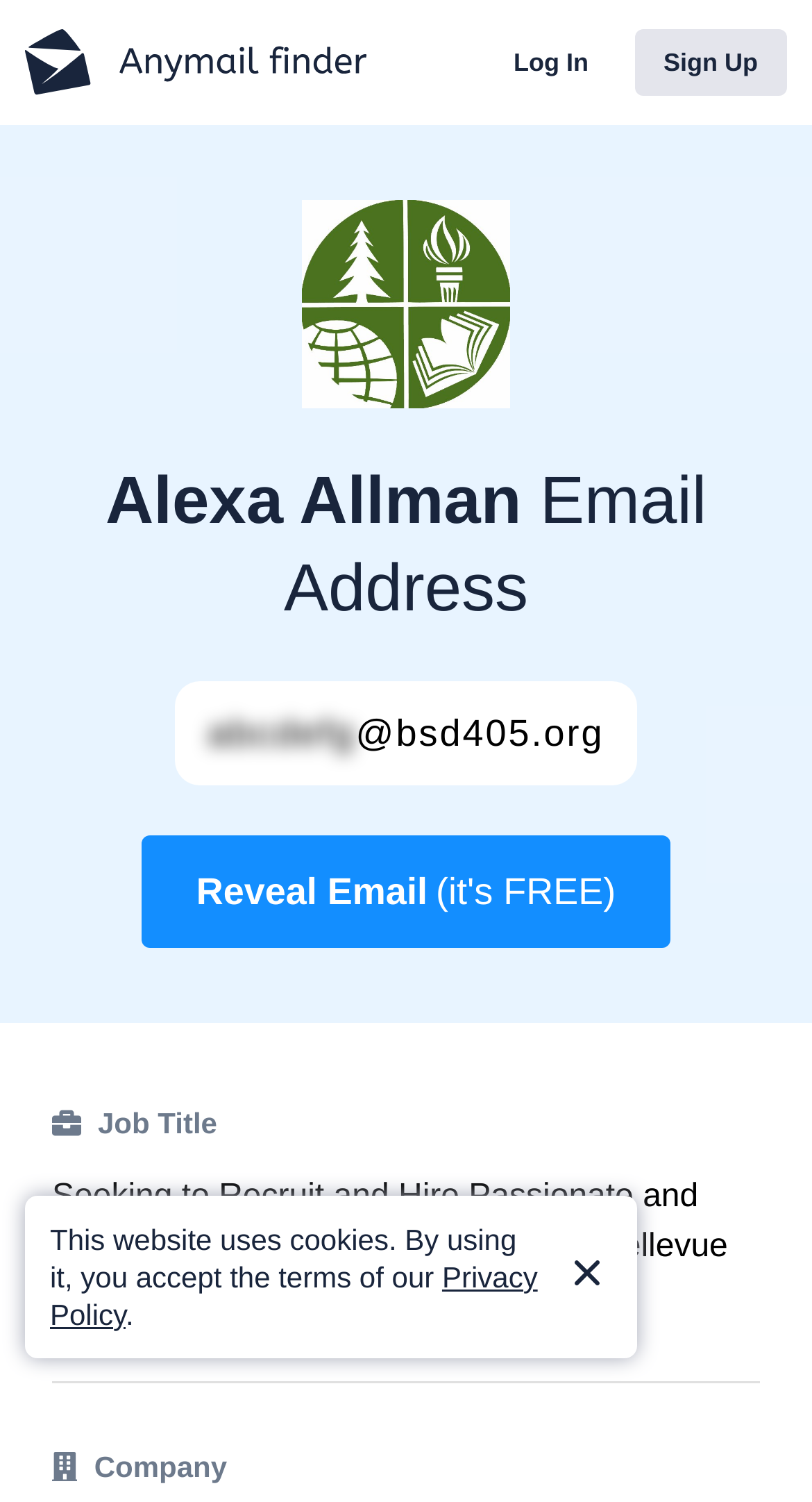Provide a brief response in the form of a single word or phrase:
What is the purpose of the 'Reveal Email' button?

To reveal an email address